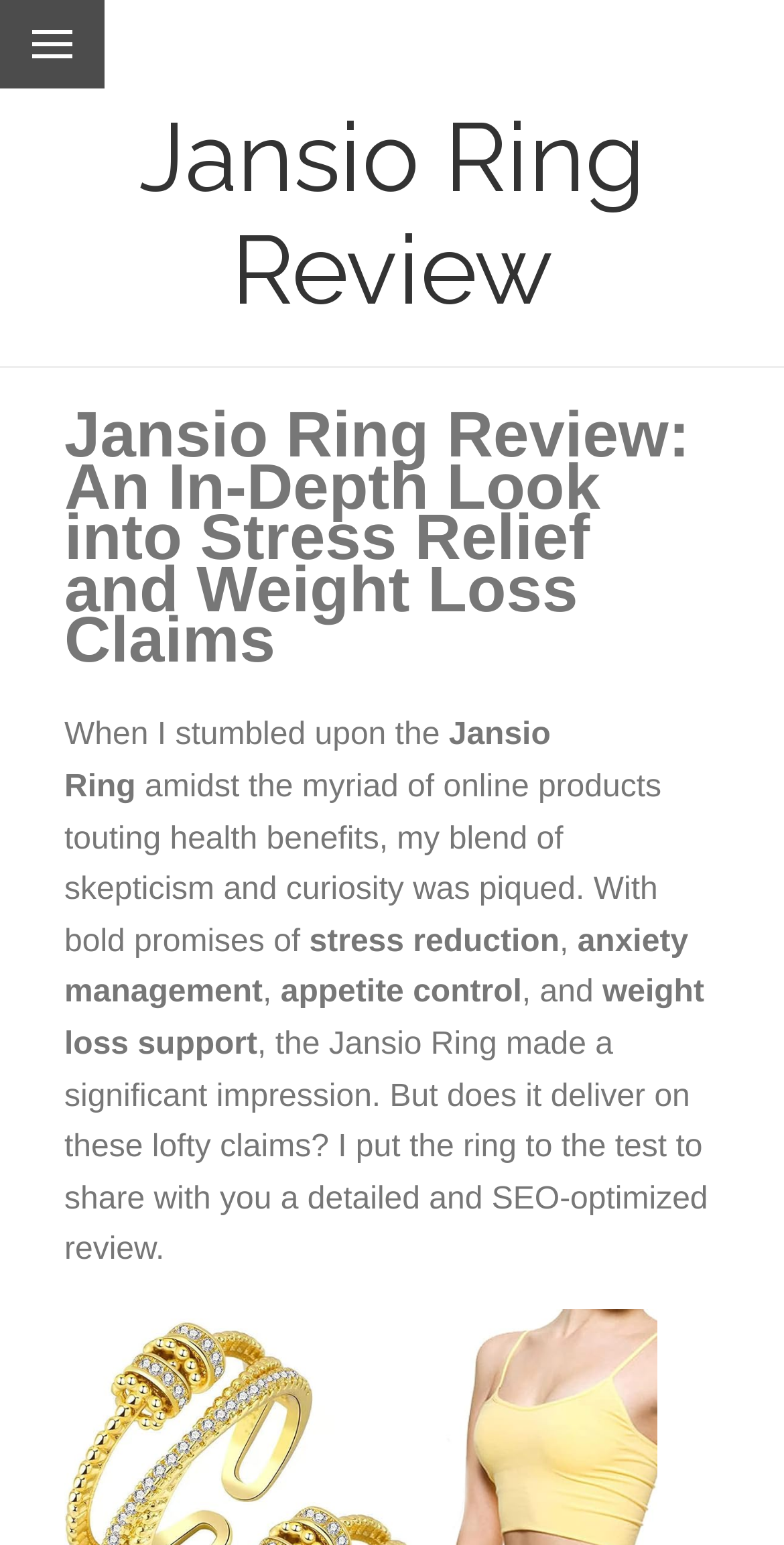What is the product being reviewed?
Based on the screenshot, provide a one-word or short-phrase response.

Jansio Ring